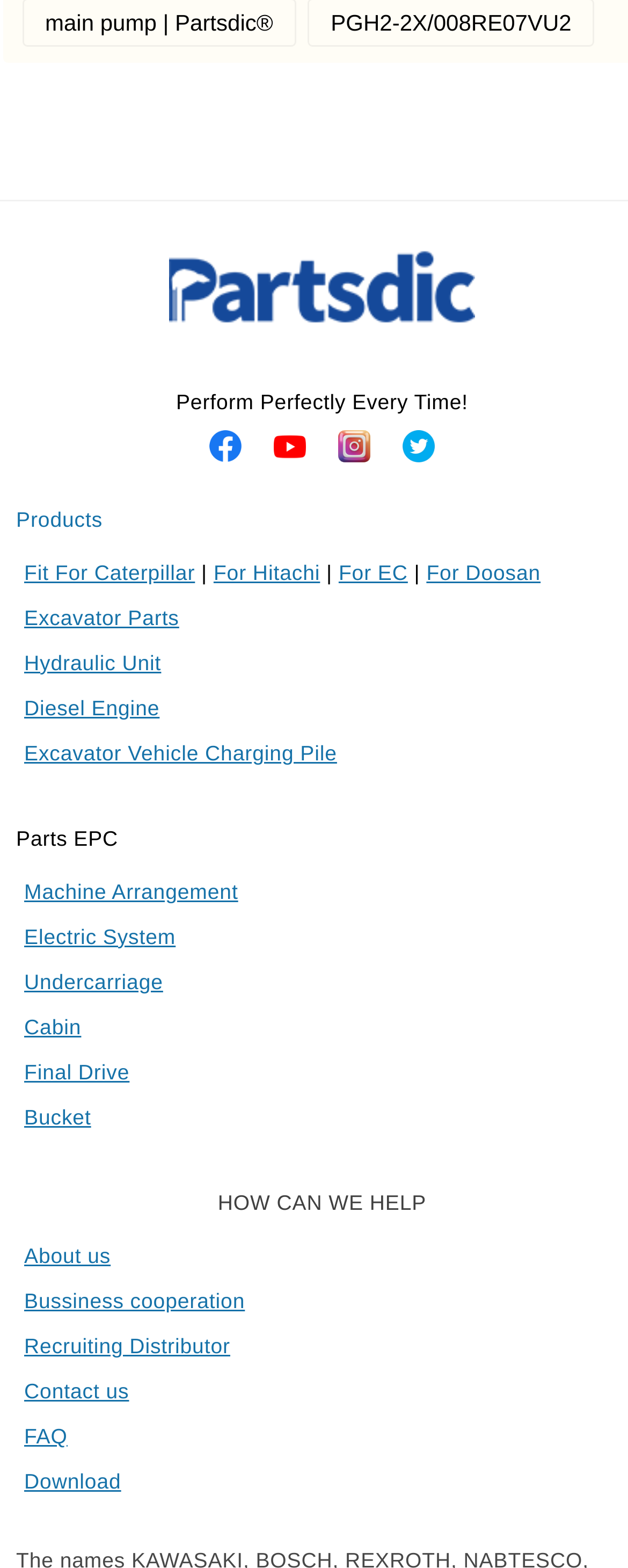What is the category of 'Hydraulic Unit' on the webpage?
Answer the question with a single word or phrase by looking at the picture.

Excavator Parts